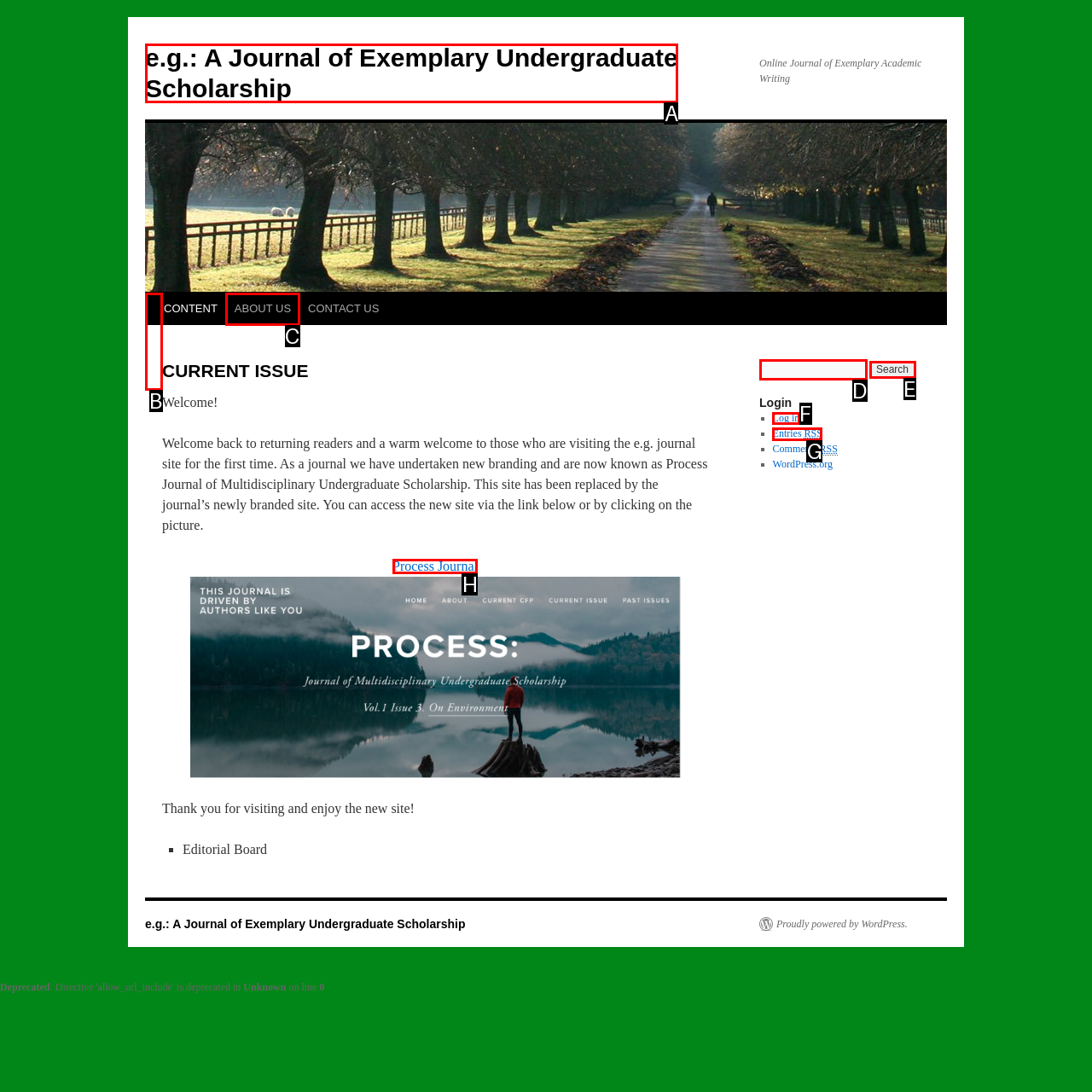Decide which UI element to click to accomplish the task: Click on the 'e.g.: A Journal of Exemplary Undergraduate Scholarship' link
Respond with the corresponding option letter.

A